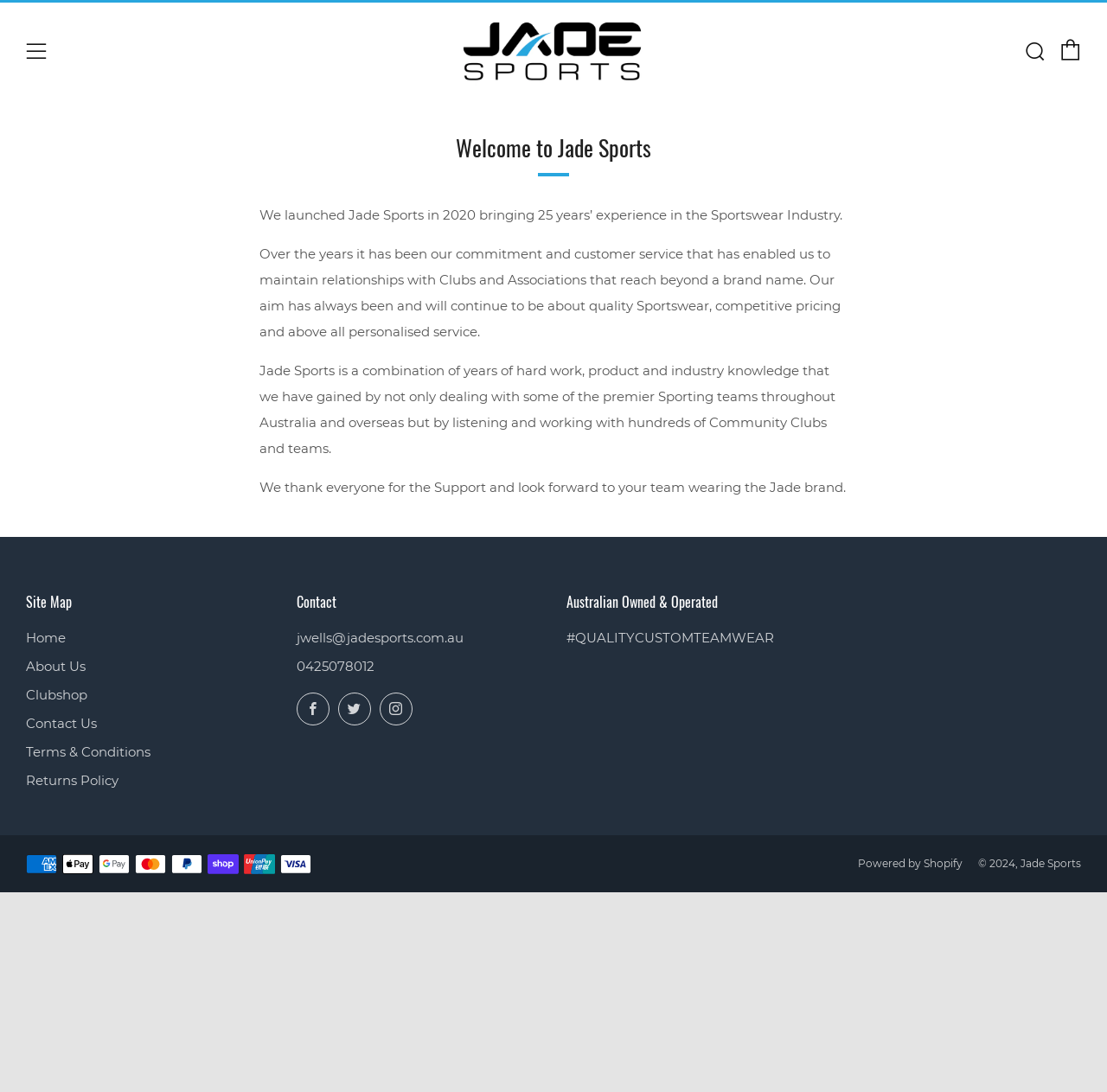Please mark the bounding box coordinates of the area that should be clicked to carry out the instruction: "Contact us via email".

[0.268, 0.576, 0.418, 0.591]